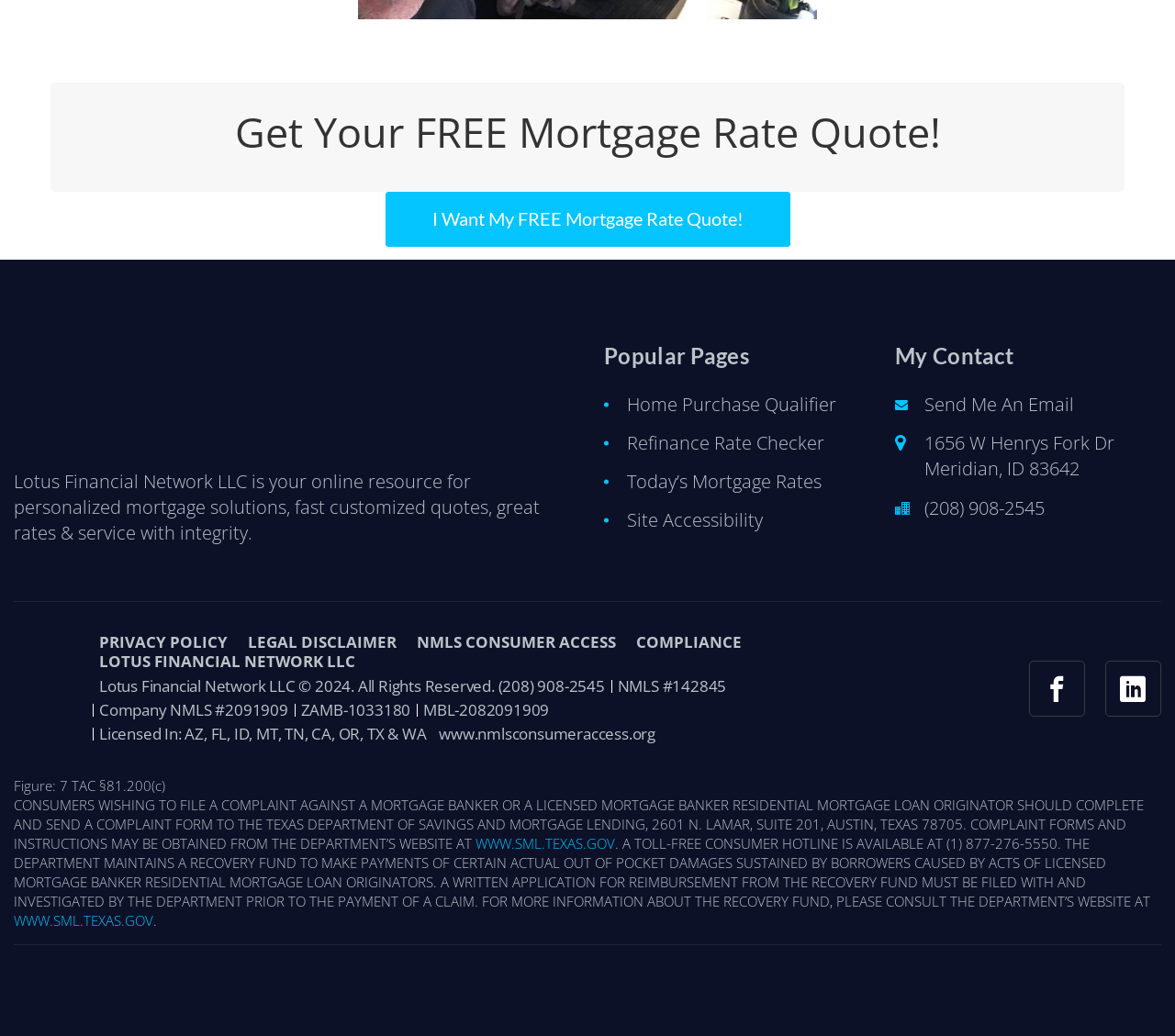Determine the bounding box for the UI element that matches this description: "About".

None